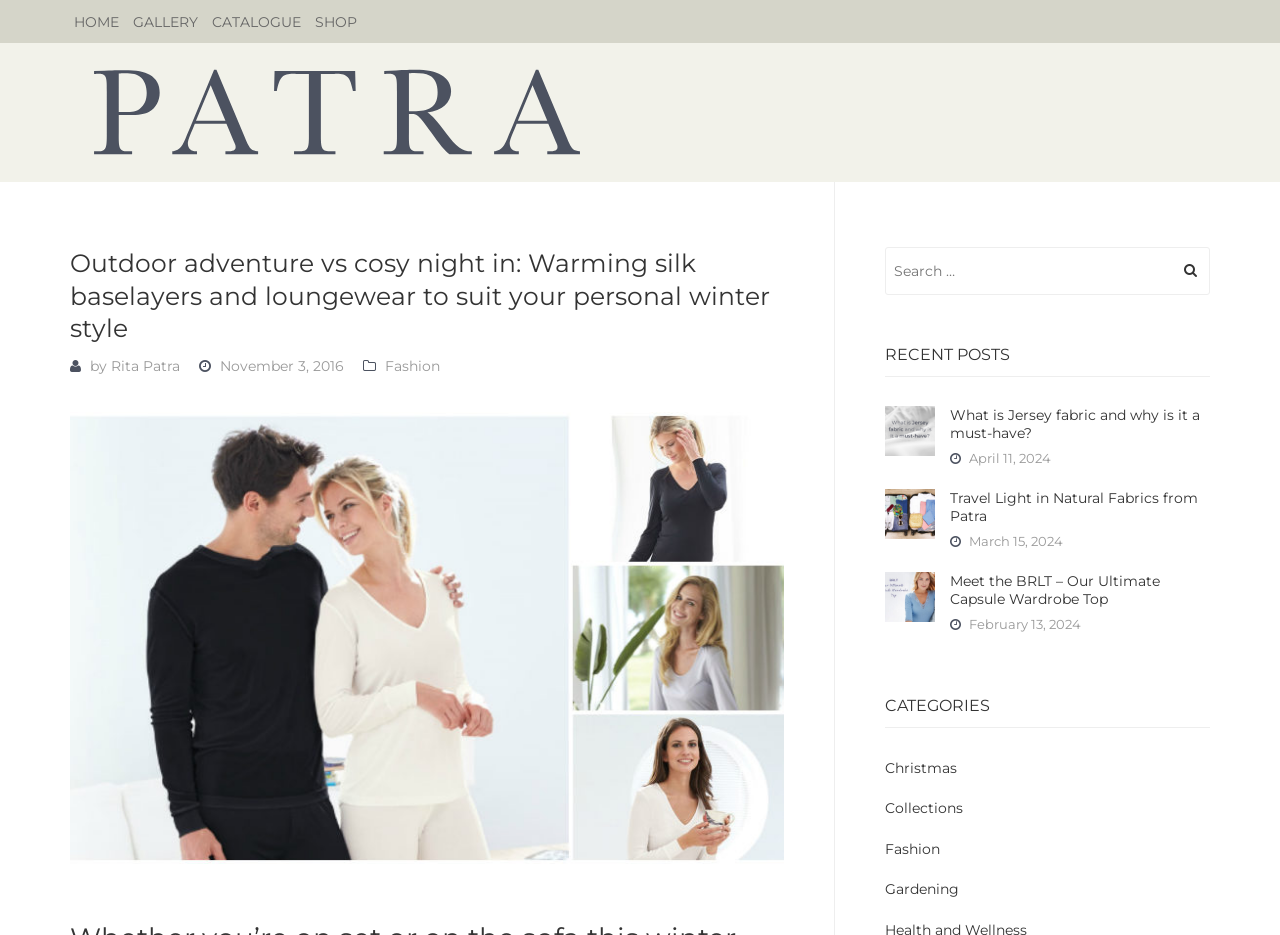Please specify the bounding box coordinates of the region to click in order to perform the following instruction: "Search for something".

[0.691, 0.264, 0.945, 0.316]